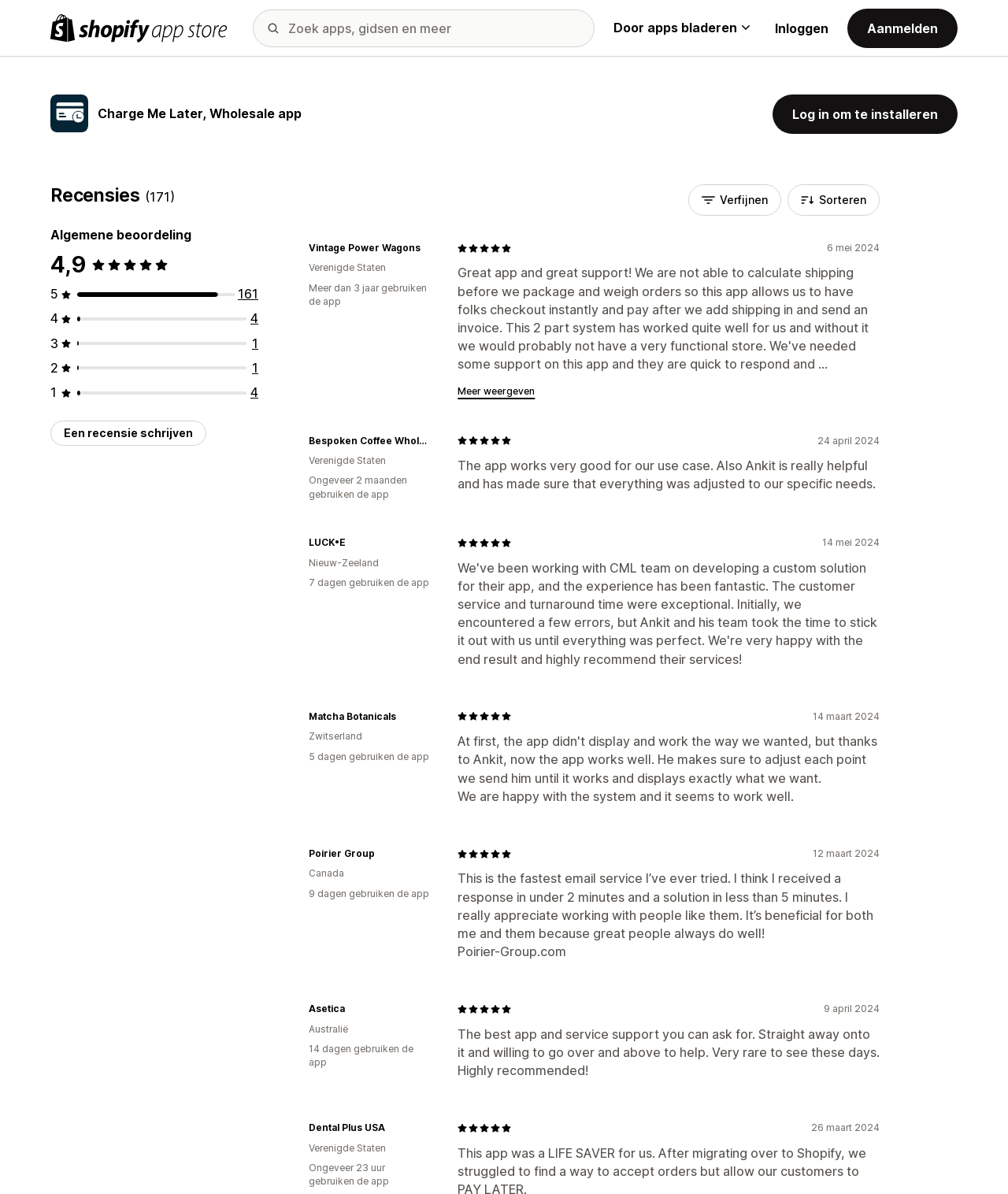How many reviews are there in total?
Using the visual information, reply with a single word or short phrase.

171